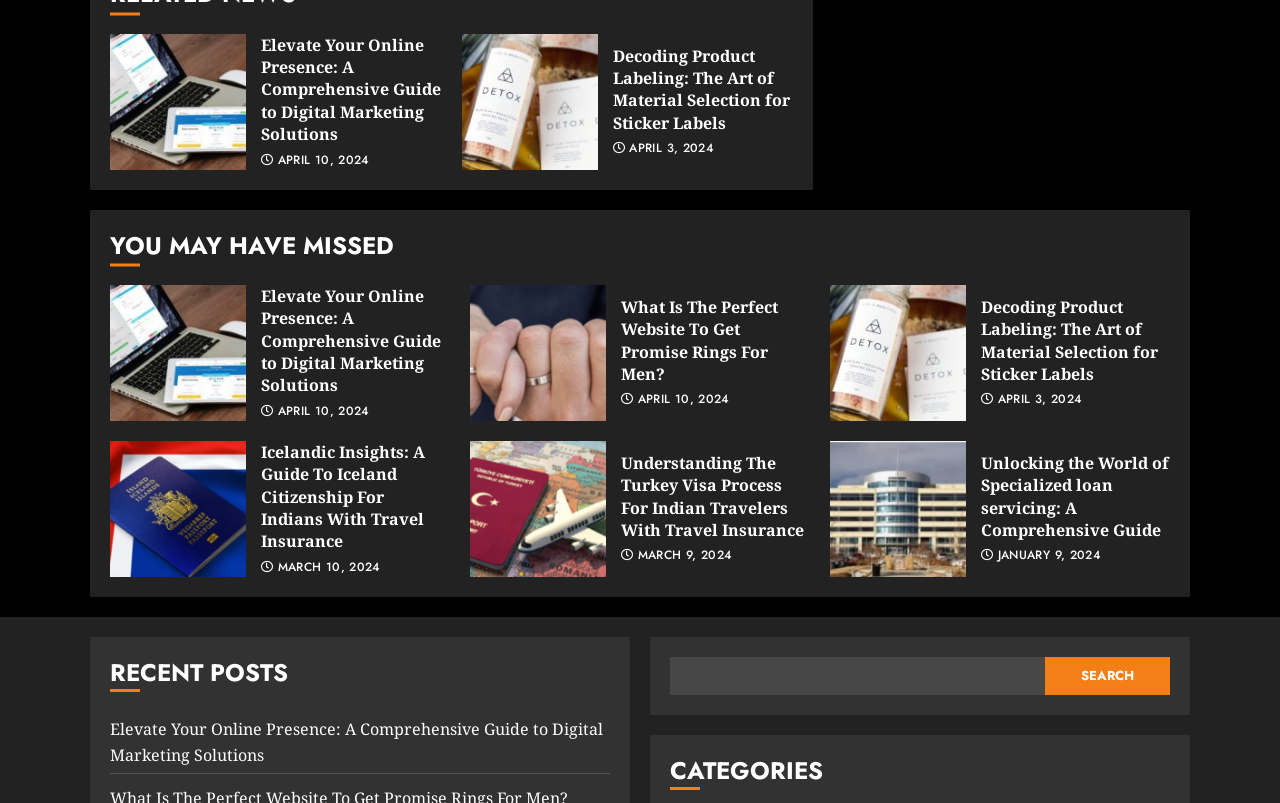Answer the following inquiry with a single word or phrase:
What is the main topic of the webpage?

Blog posts